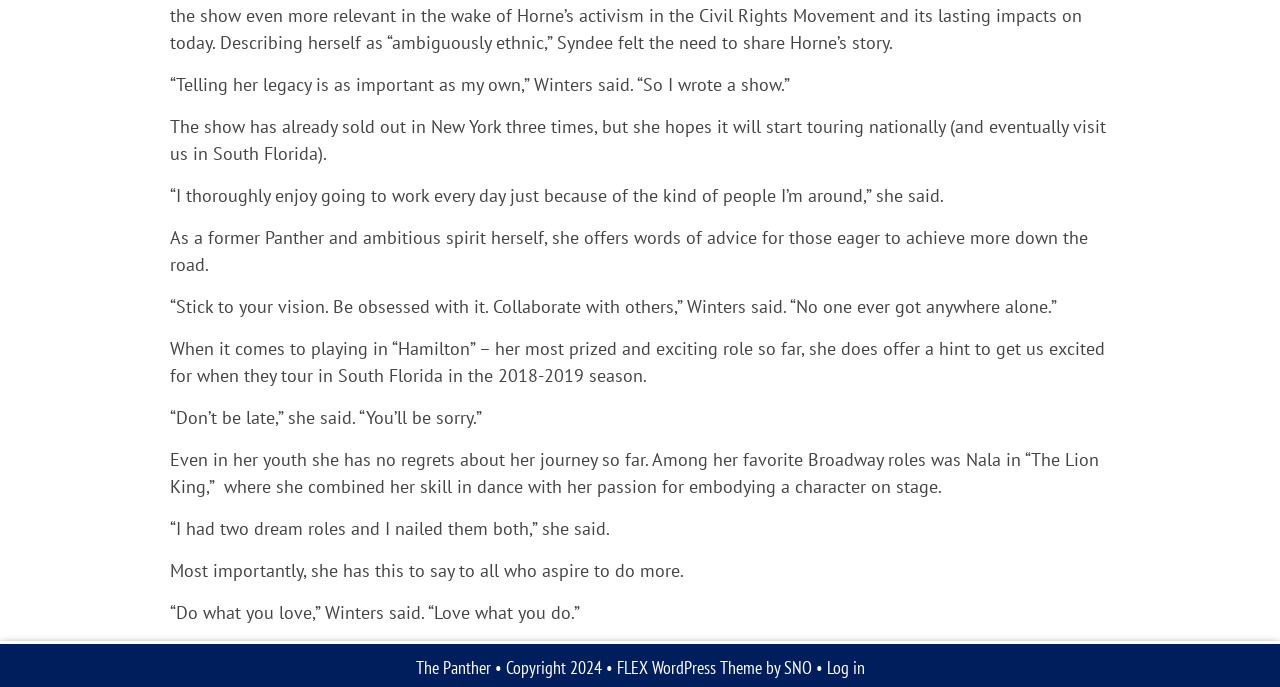Using the provided element description: "SNO", determine the bounding box coordinates of the corresponding UI element in the screenshot.

[0.612, 0.954, 0.634, 0.988]